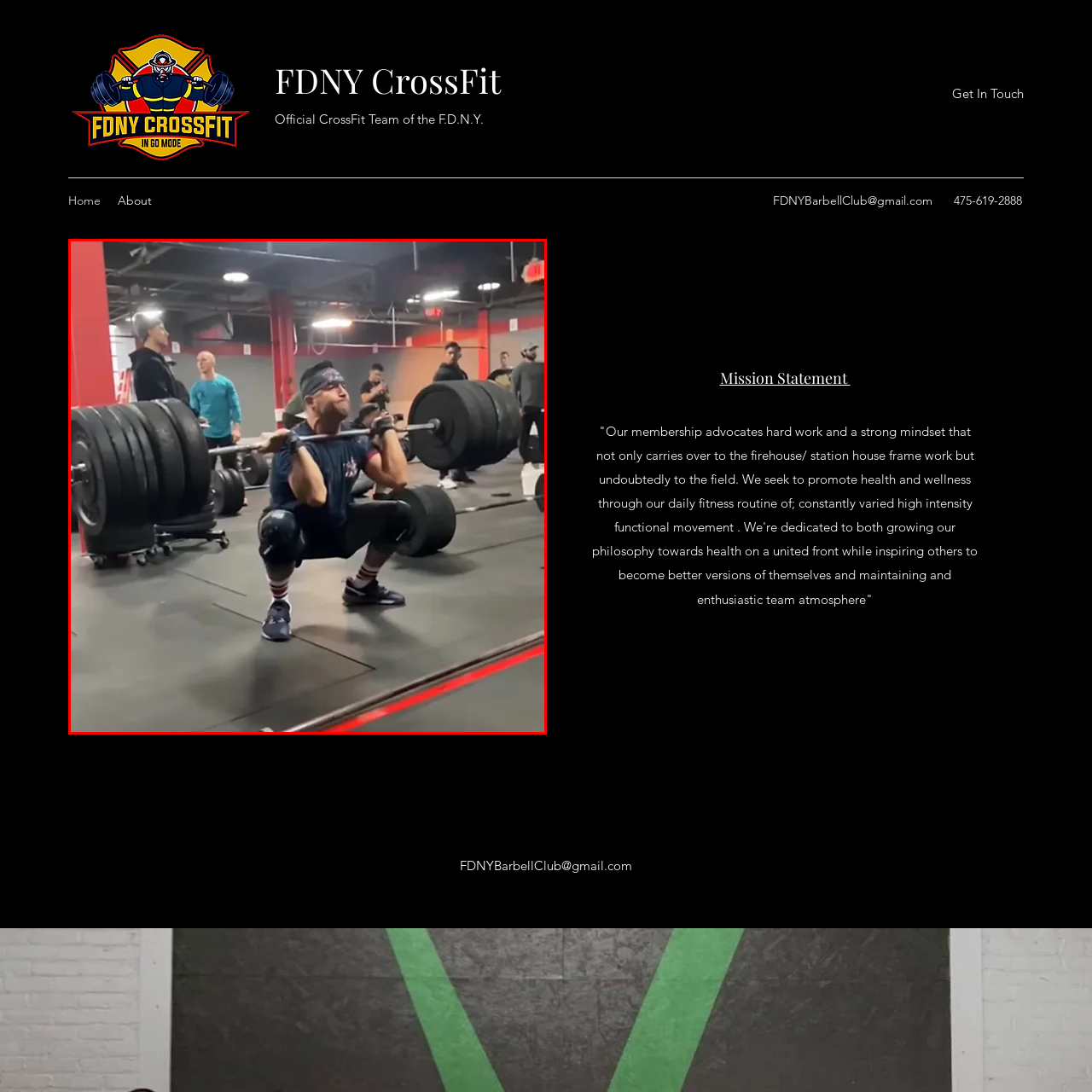Explain what is happening in the image inside the red outline in great detail.

In a bustling CrossFit gym, a determined athlete is seen executing a heavy squat with a loaded barbell. The individual, wearing a blue shirt and knee sleeves, showcases a focused expression as they engage in this challenging lift, which requires strength and technique. Around them, fellow gym-goers observe and support, creating a community atmosphere. The interior is marked by vibrant red accents and a modern design, typical of a dedicated fitness facility. This moment captures the essence of hard work and camaraderie among members of the FDNY Barbell Club, highlighting their commitment to fitness and team spirit.